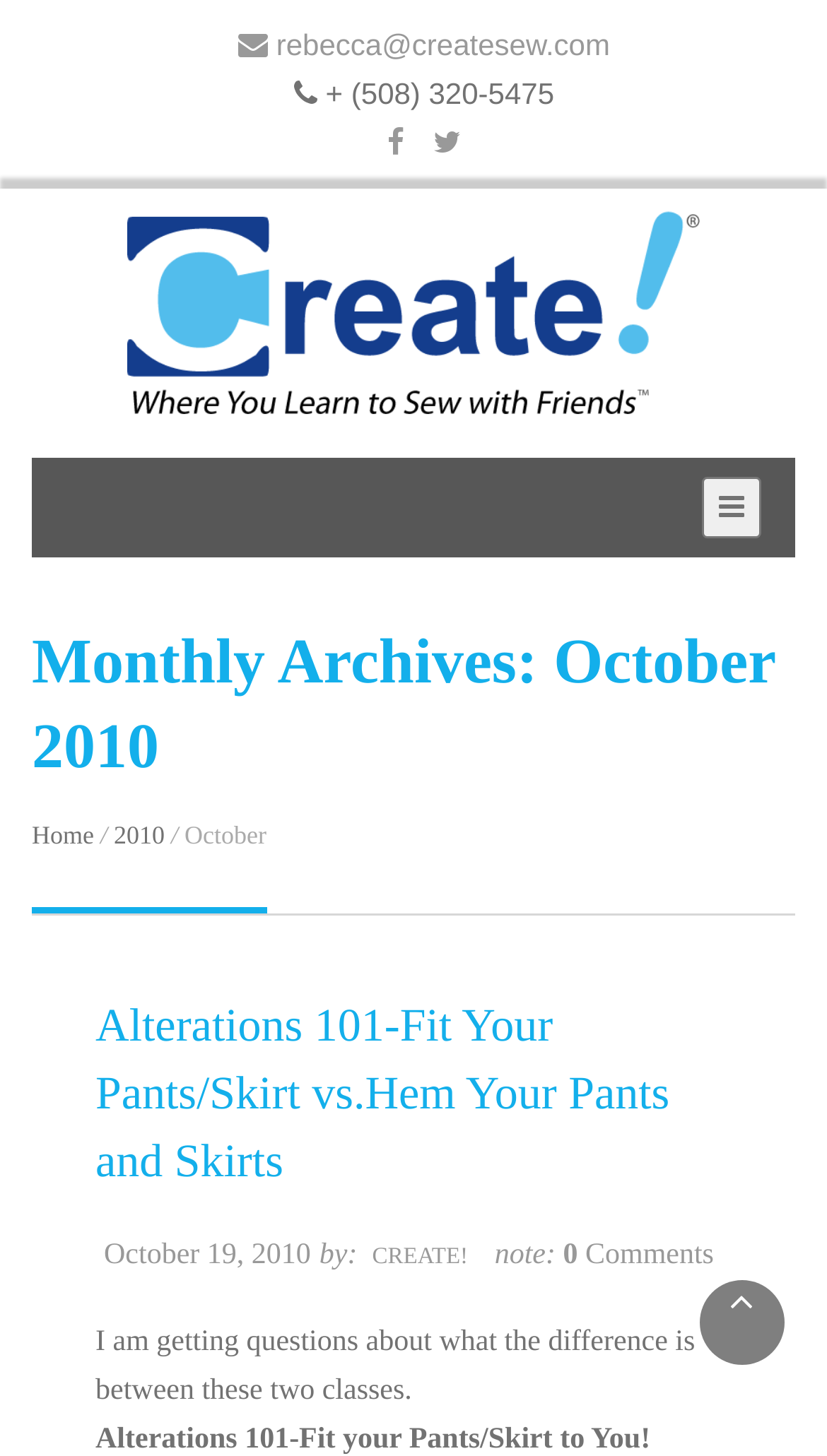Utilize the details in the image to give a detailed response to the question: Who is the author of the latest article?

I found the author of the latest article by looking at the link elements on the webpage. The author is mentioned below the title of the article, and it is 'CREATE!'.